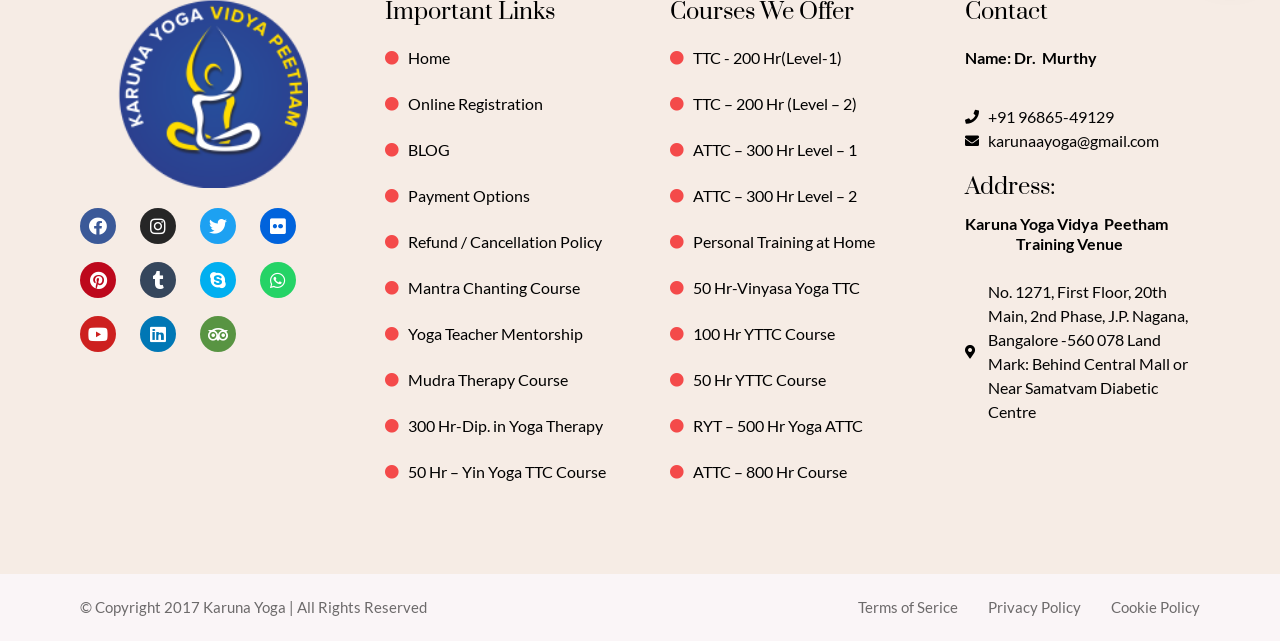Can you identify the bounding box coordinates of the clickable region needed to carry out this instruction: 'Go to Home page'? The coordinates should be four float numbers within the range of 0 to 1, stated as [left, top, right, bottom].

[0.301, 0.072, 0.492, 0.109]